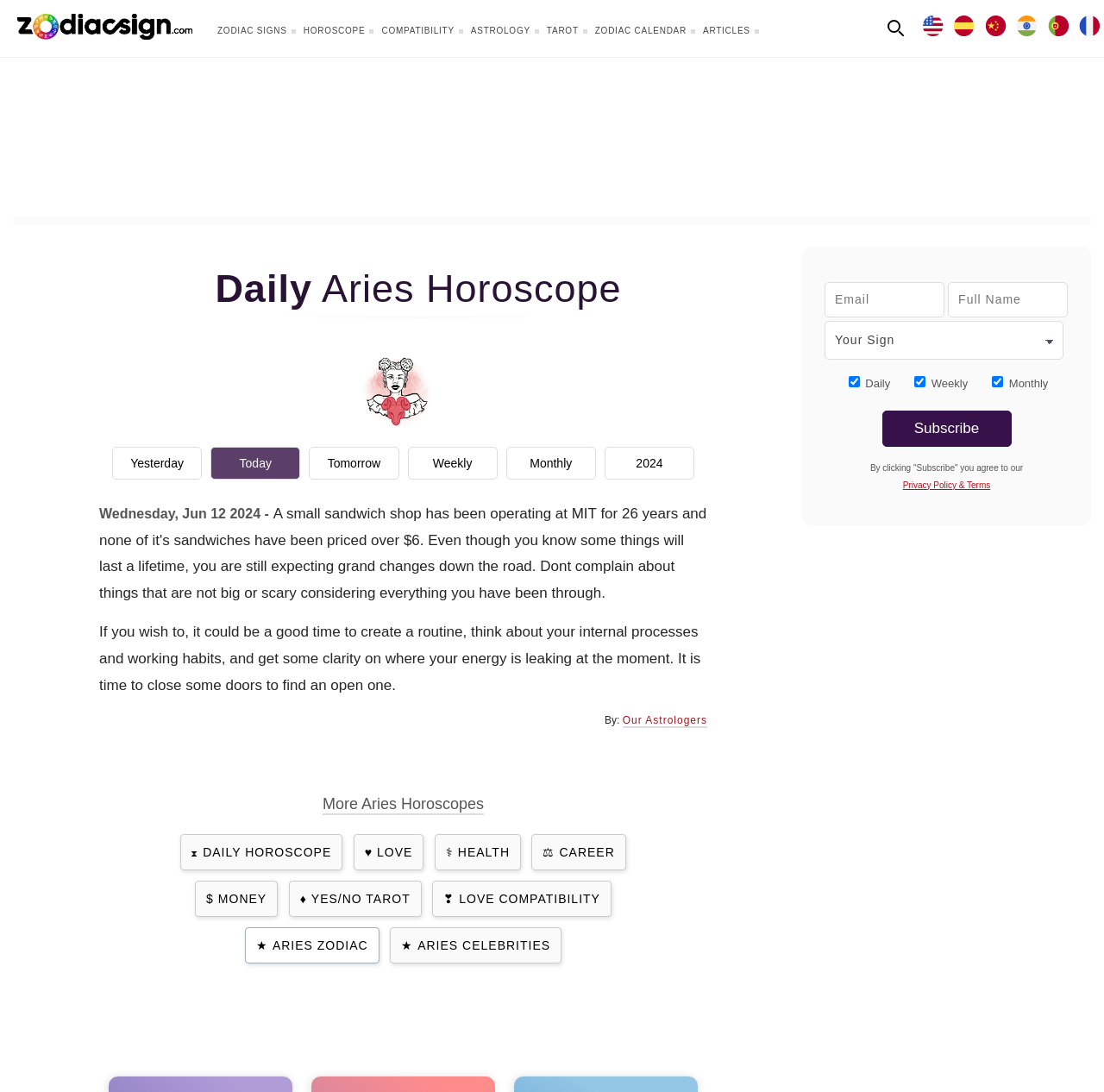Using the information shown in the image, answer the question with as much detail as possible: What is the source of the horoscope reading?

The source of the horoscope reading is attributed to 'Our Astrologers', as indicated by the link 'Our Astrologers' below the horoscope reading.